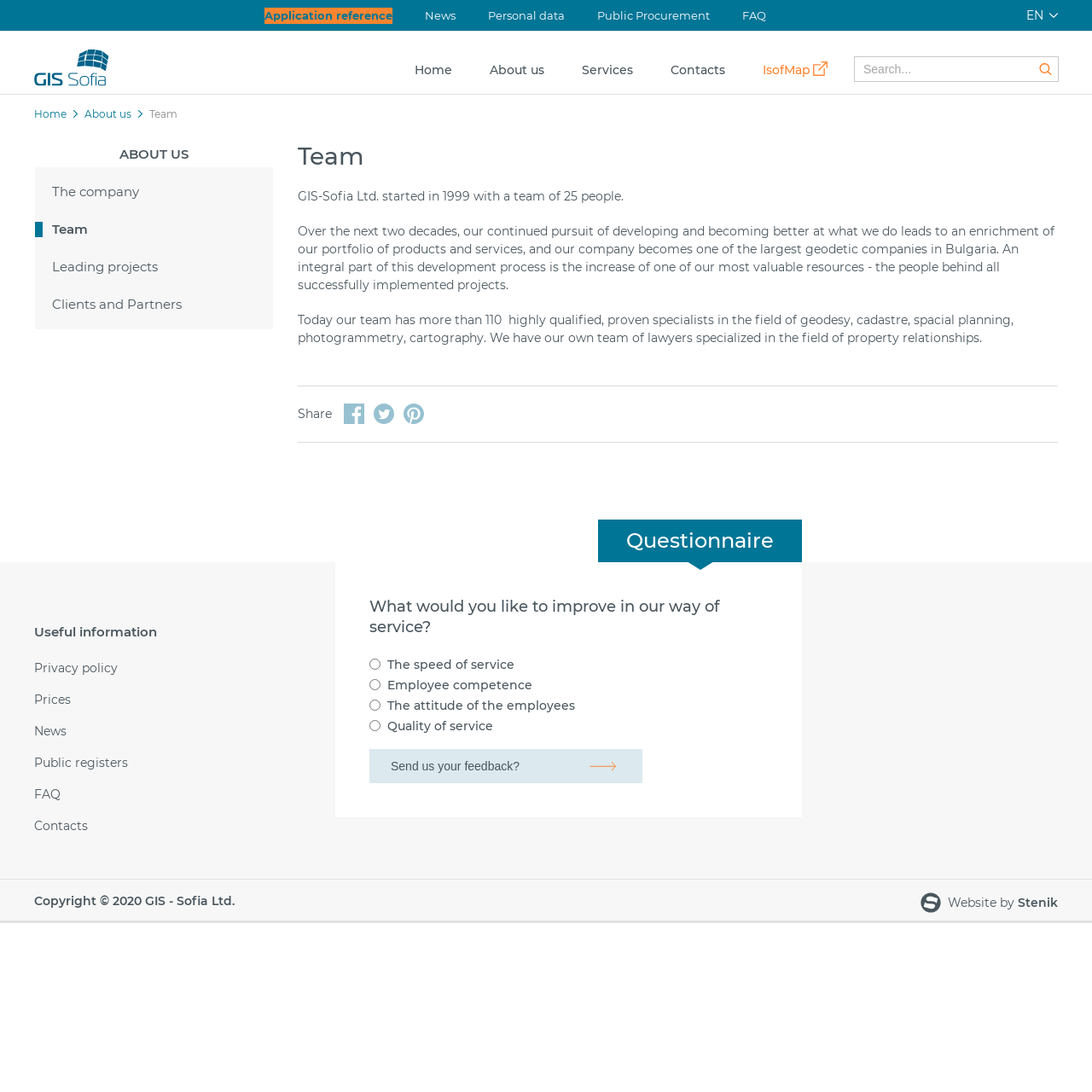Provide the bounding box for the UI element matching this description: "Website by Stenik".

[0.843, 0.819, 0.969, 0.836]